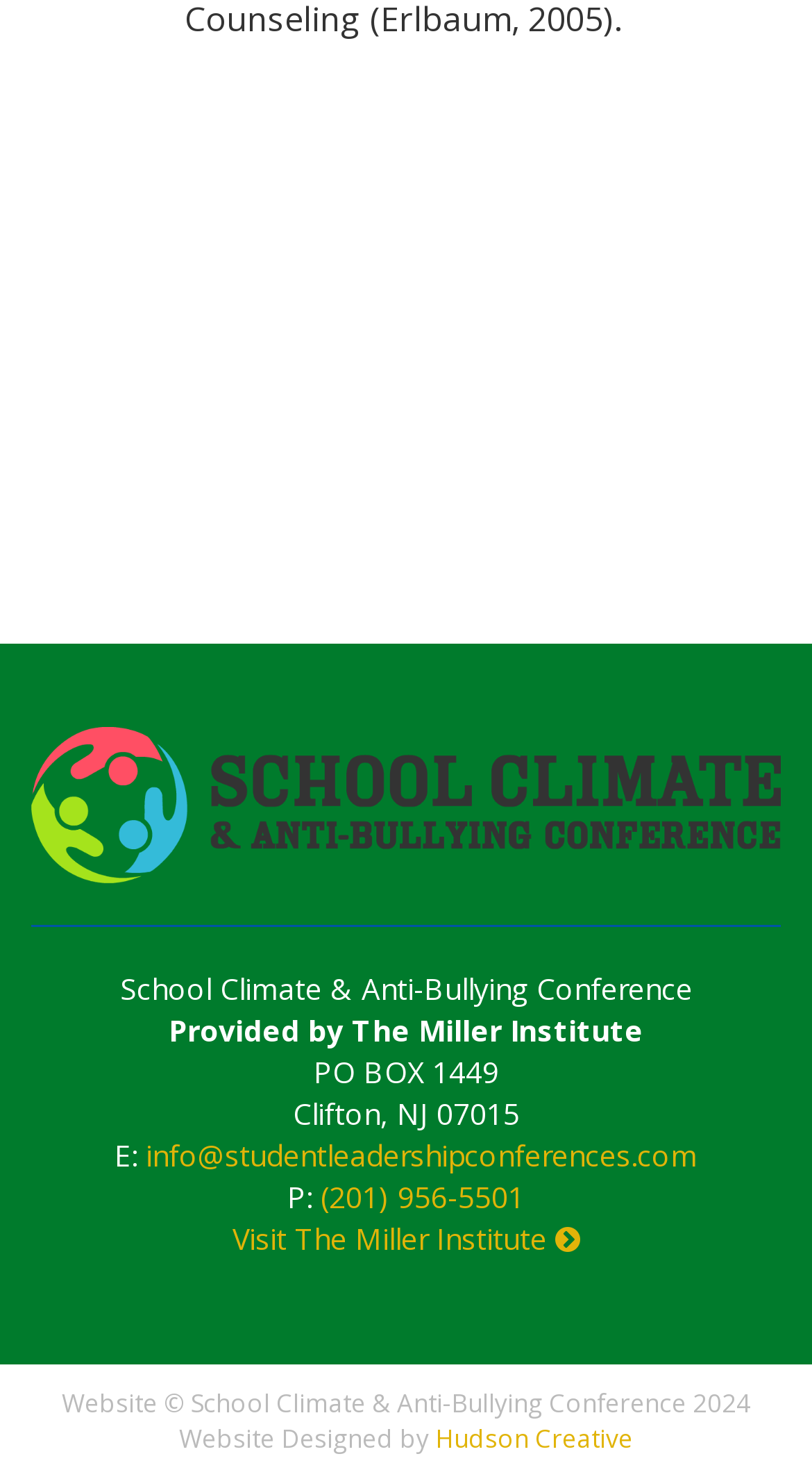Extract the bounding box of the UI element described as: "aria-label="Share on x-twitter"".

None